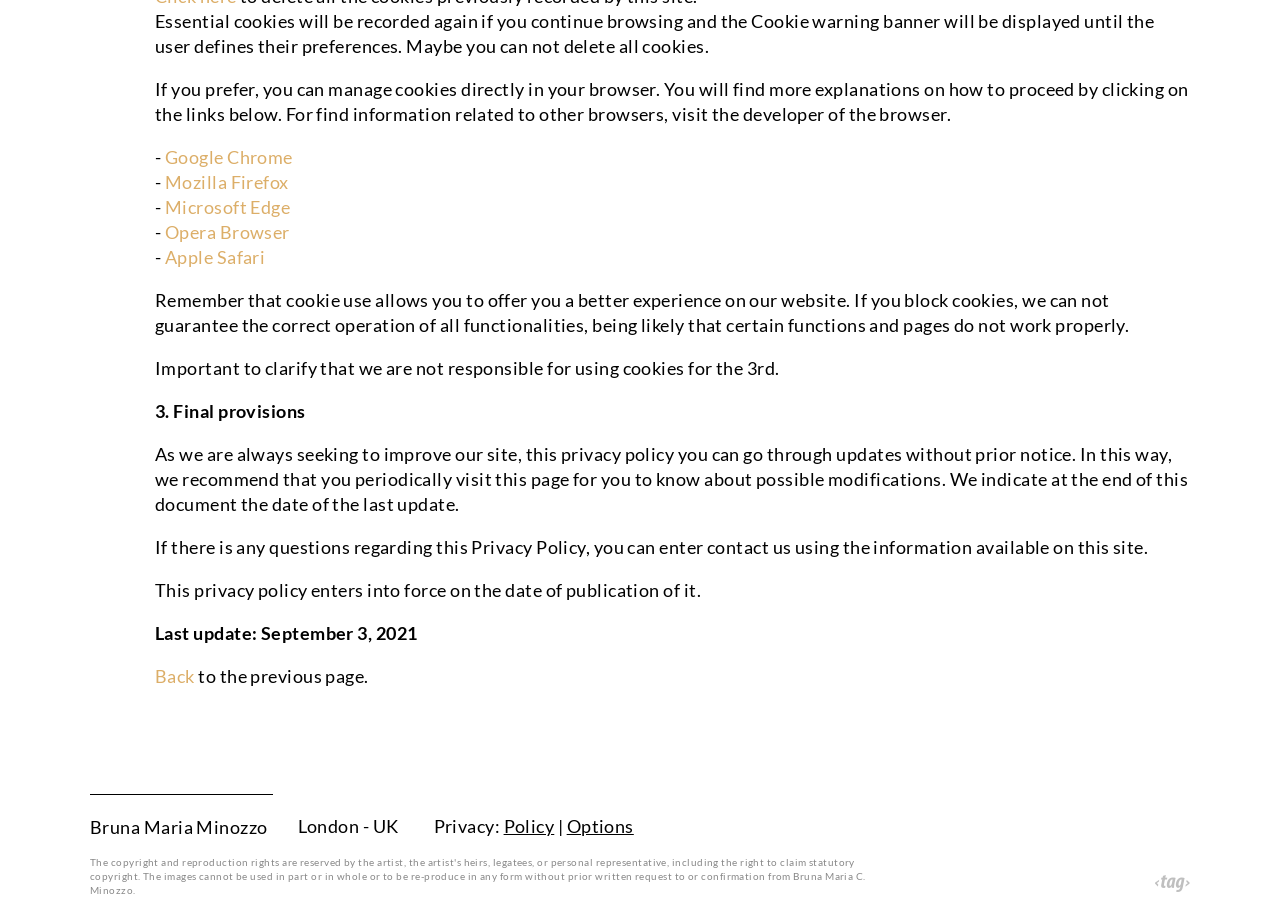Predict the bounding box coordinates of the UI element that matches this description: "Tag Web Design". The coordinates should be in the format [left, top, right, bottom] with each value between 0 and 1.

[0.902, 0.949, 0.93, 0.967]